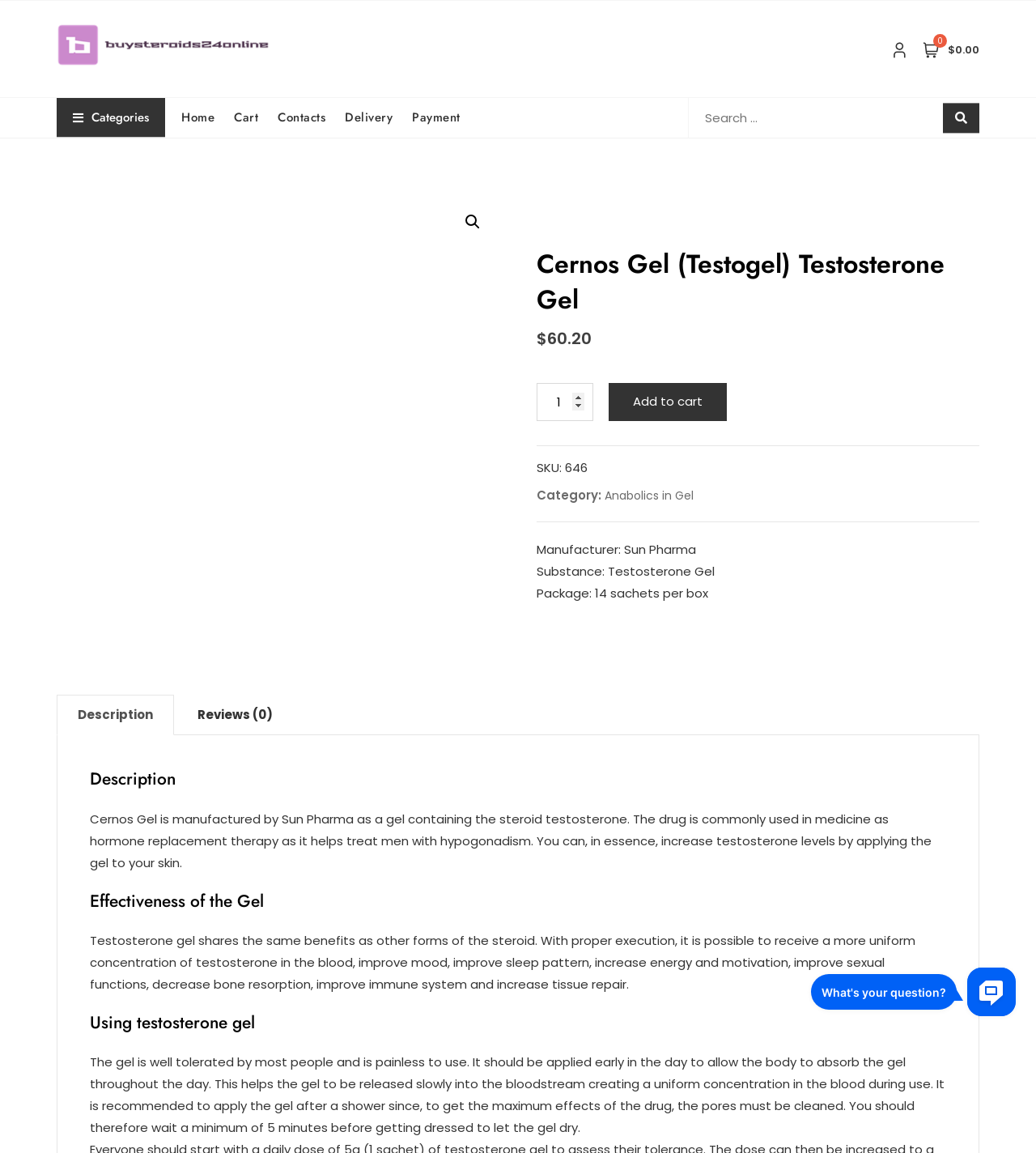Your task is to find and give the main heading text of the webpage.

Cernos Gel (Testogel) Testosterone Gel